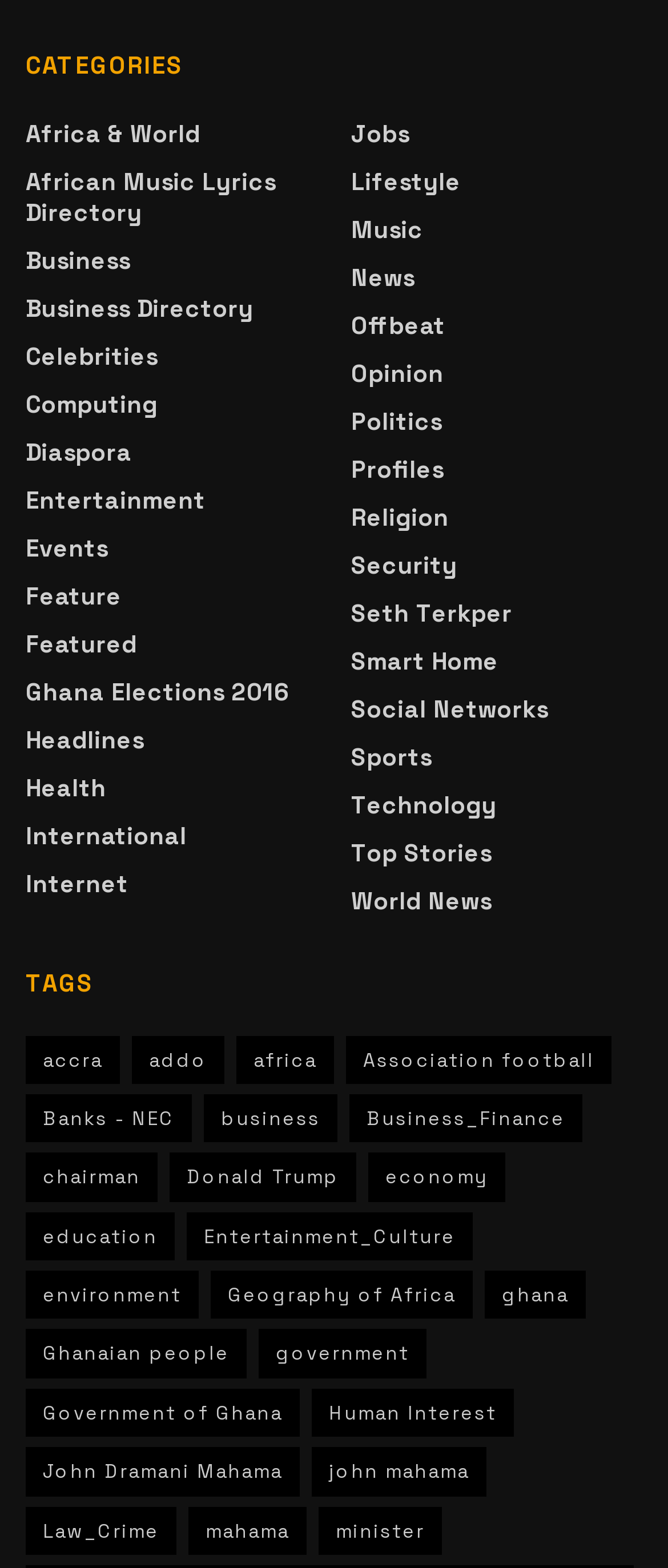Using the image as a reference, answer the following question in as much detail as possible:
What is the first category listed?

I looked at the first link under the 'CATEGORIES' heading, and it is 'Africa & World'.